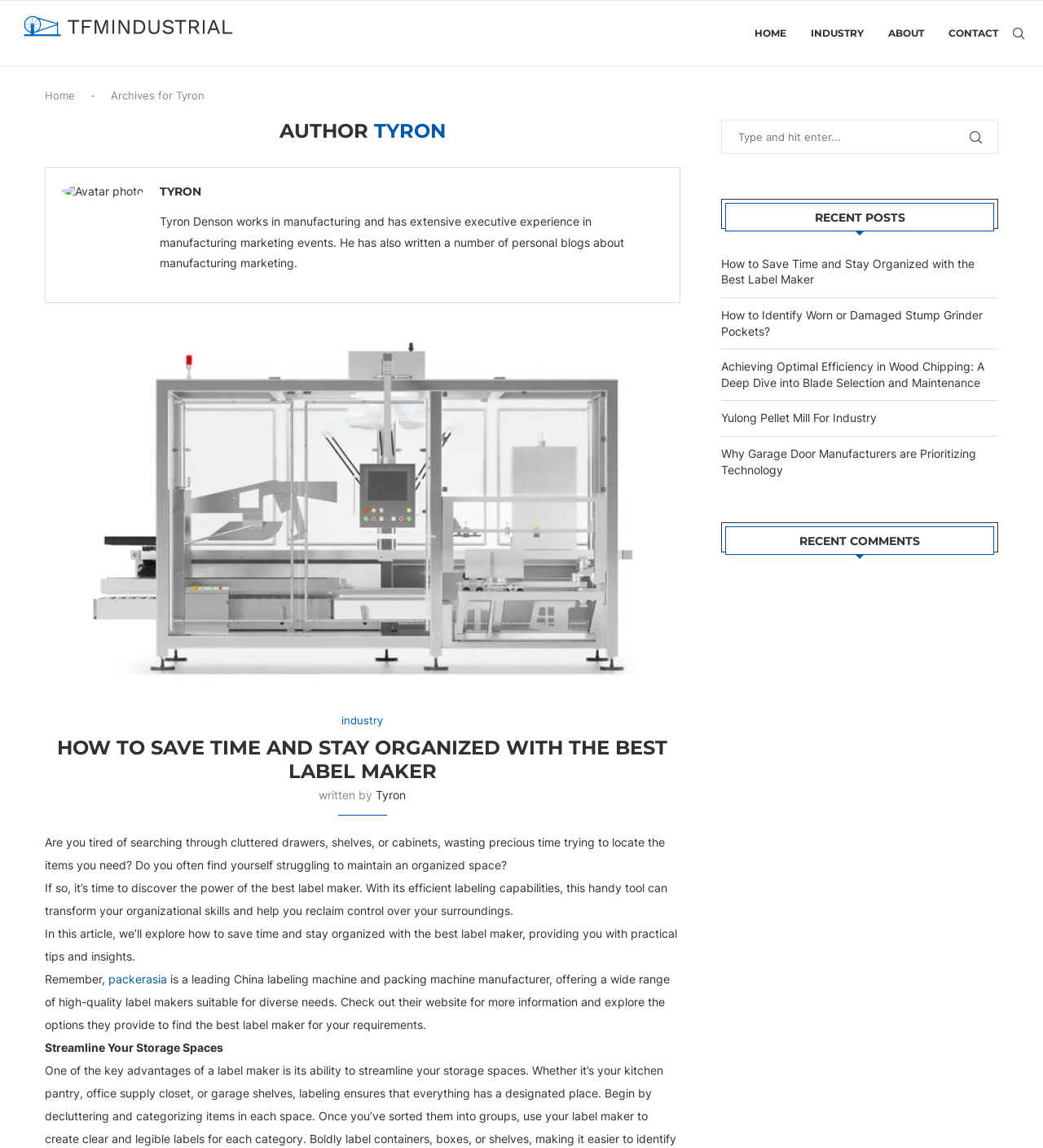Show the bounding box coordinates for the element that needs to be clicked to execute the following instruction: "Visit the packerasia website". Provide the coordinates in the form of four float numbers between 0 and 1, i.e., [left, top, right, bottom].

[0.104, 0.847, 0.16, 0.859]